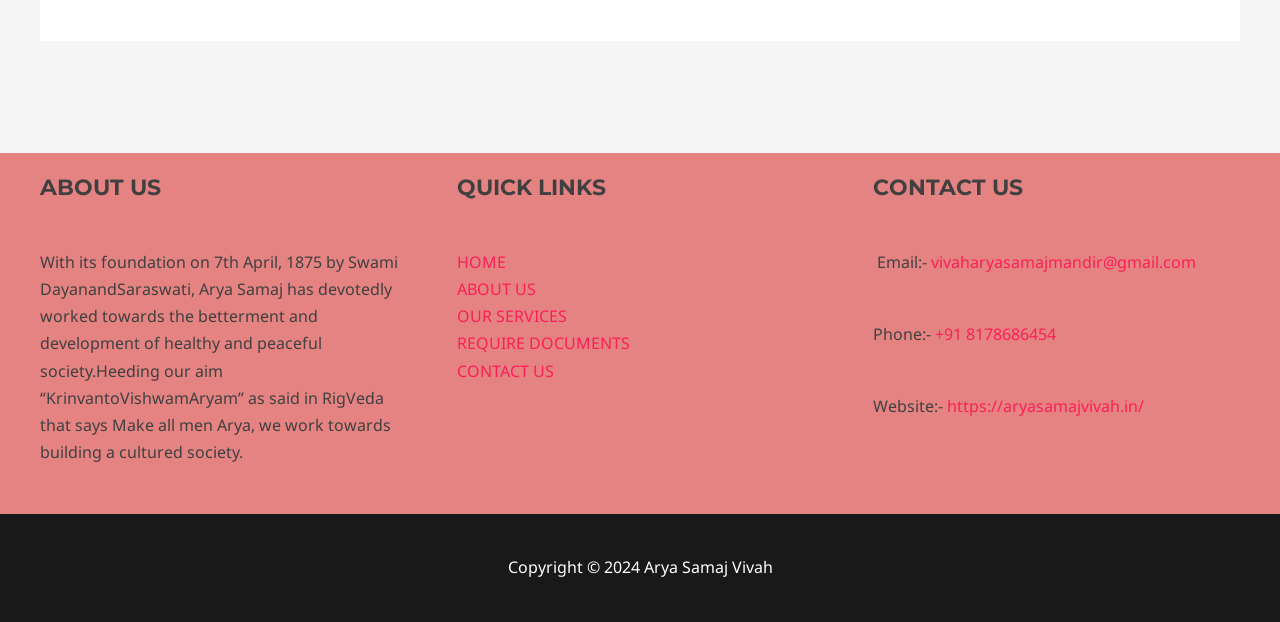Provide a thorough and detailed response to the question by examining the image: 
What is the foundation date of Arya Samaj?

The answer can be found in the 'ABOUT US' section of the webpage, where it is mentioned that 'With its foundation on 7th April, 1875 by Swami DayanandSaraswati, Arya Samaj has devotedly worked towards the betterment and development of healthy and peaceful society.'